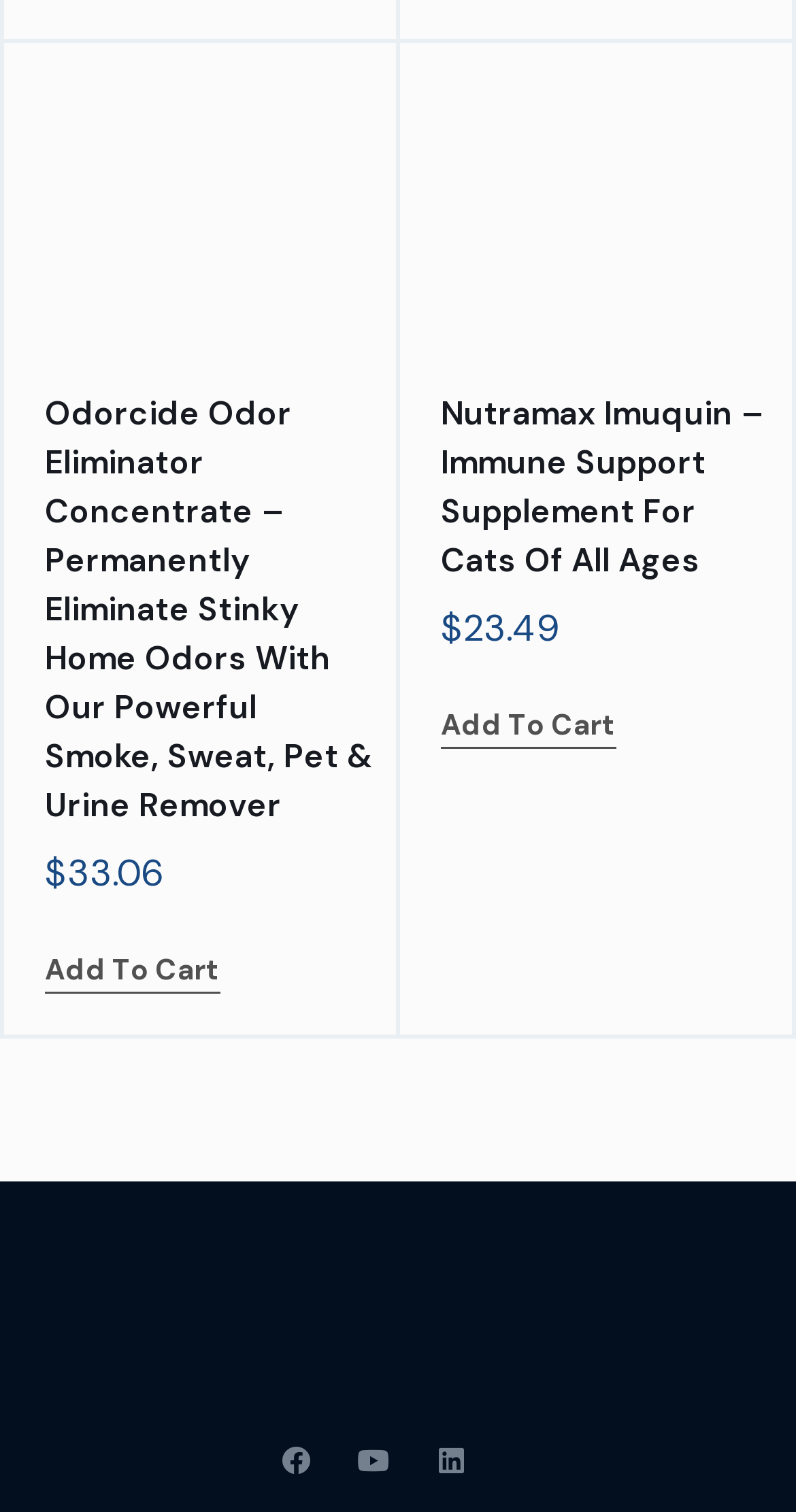What is the name of the second product on the page?
Provide a fully detailed and comprehensive answer to the question.

I found the second product link on the page, which is 'Nutramax Imuquin – Immune Support Supplement For Cats Of All Ages'. The name of the product is Nutramax Imuquin.